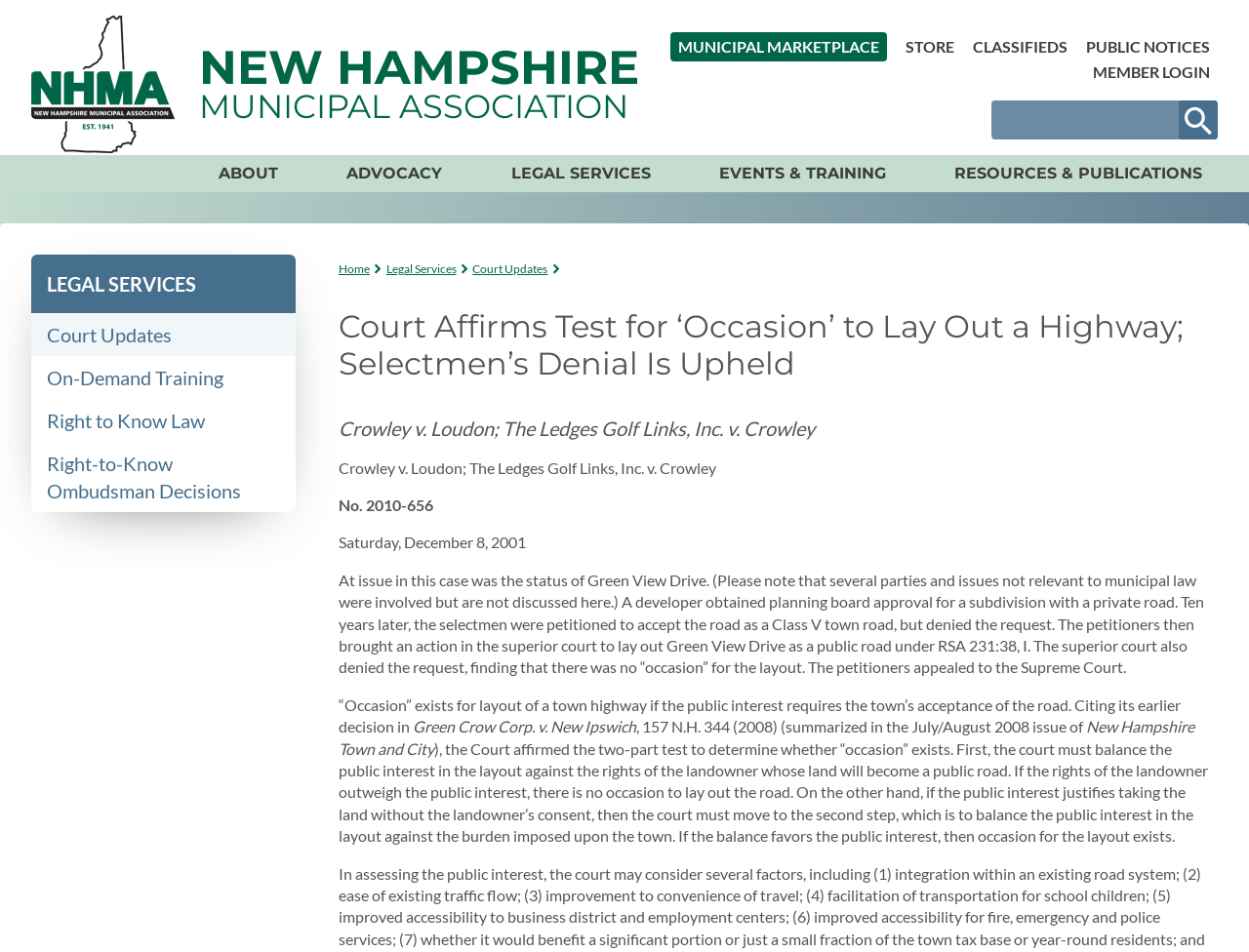Indicate the bounding box coordinates of the clickable region to achieve the following instruction: "Search for something."

[0.794, 0.105, 0.975, 0.146]